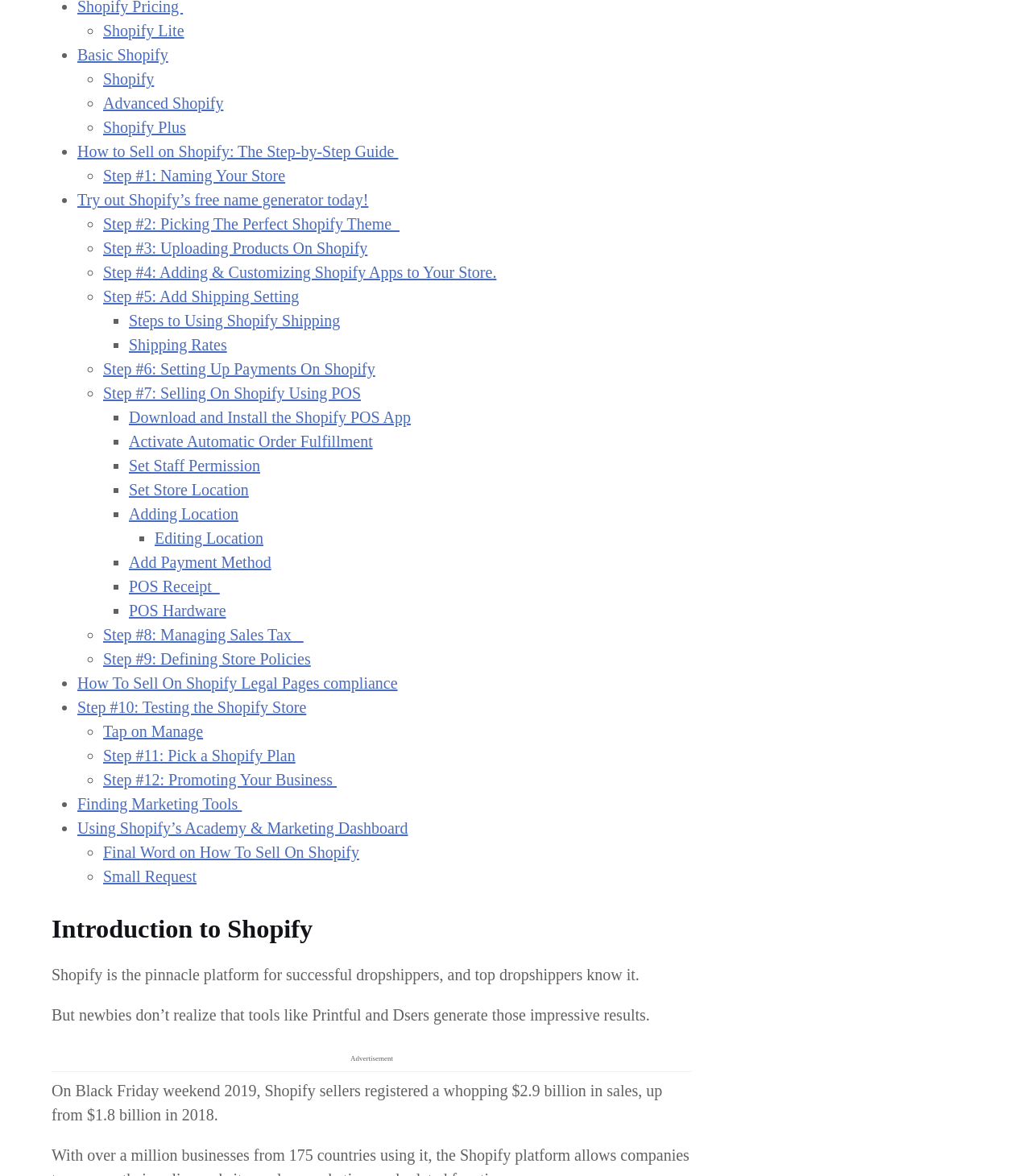Can you provide the bounding box coordinates for the element that should be clicked to implement the instruction: "Explore 'Step #1: Naming Your Store'"?

[0.1, 0.142, 0.277, 0.157]